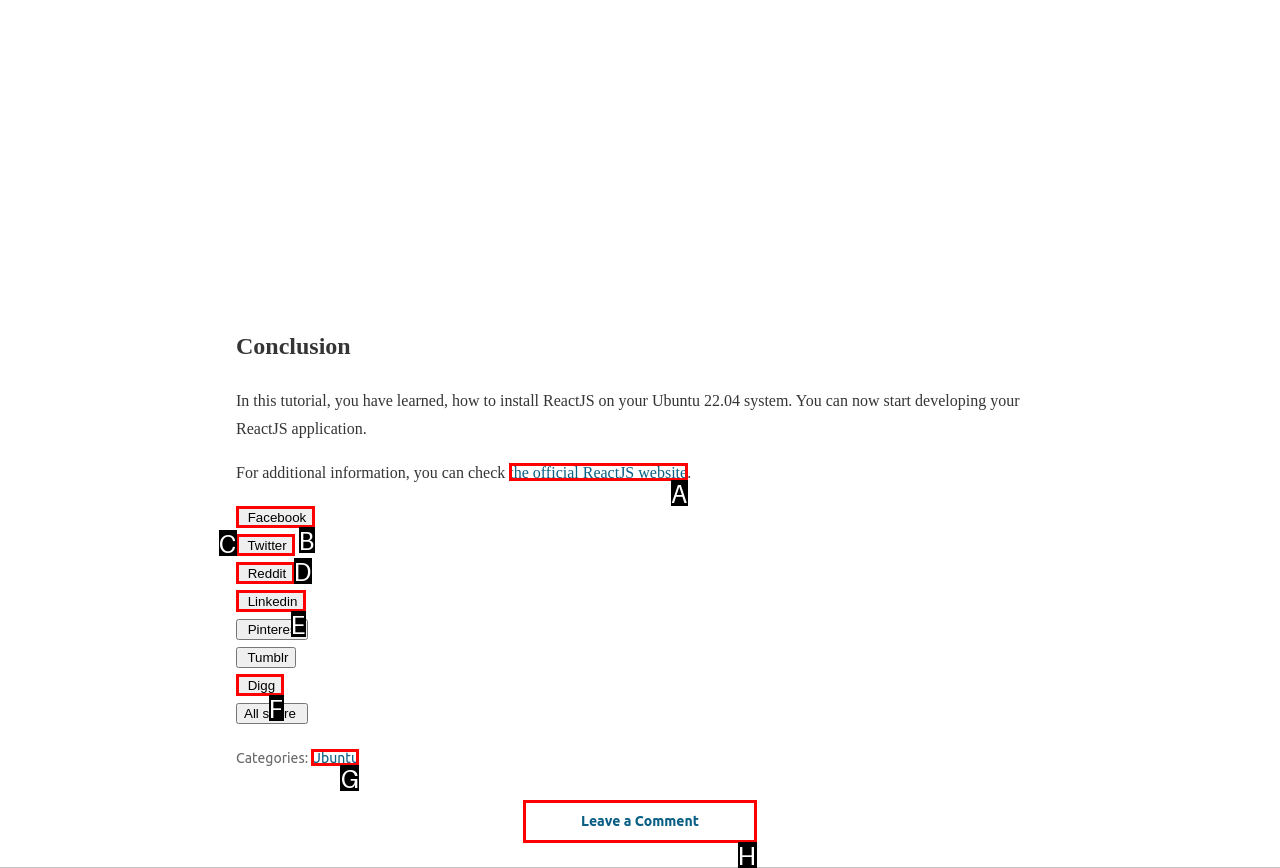Identify the correct lettered option to click in order to perform this task: Leave a comment. Respond with the letter.

H